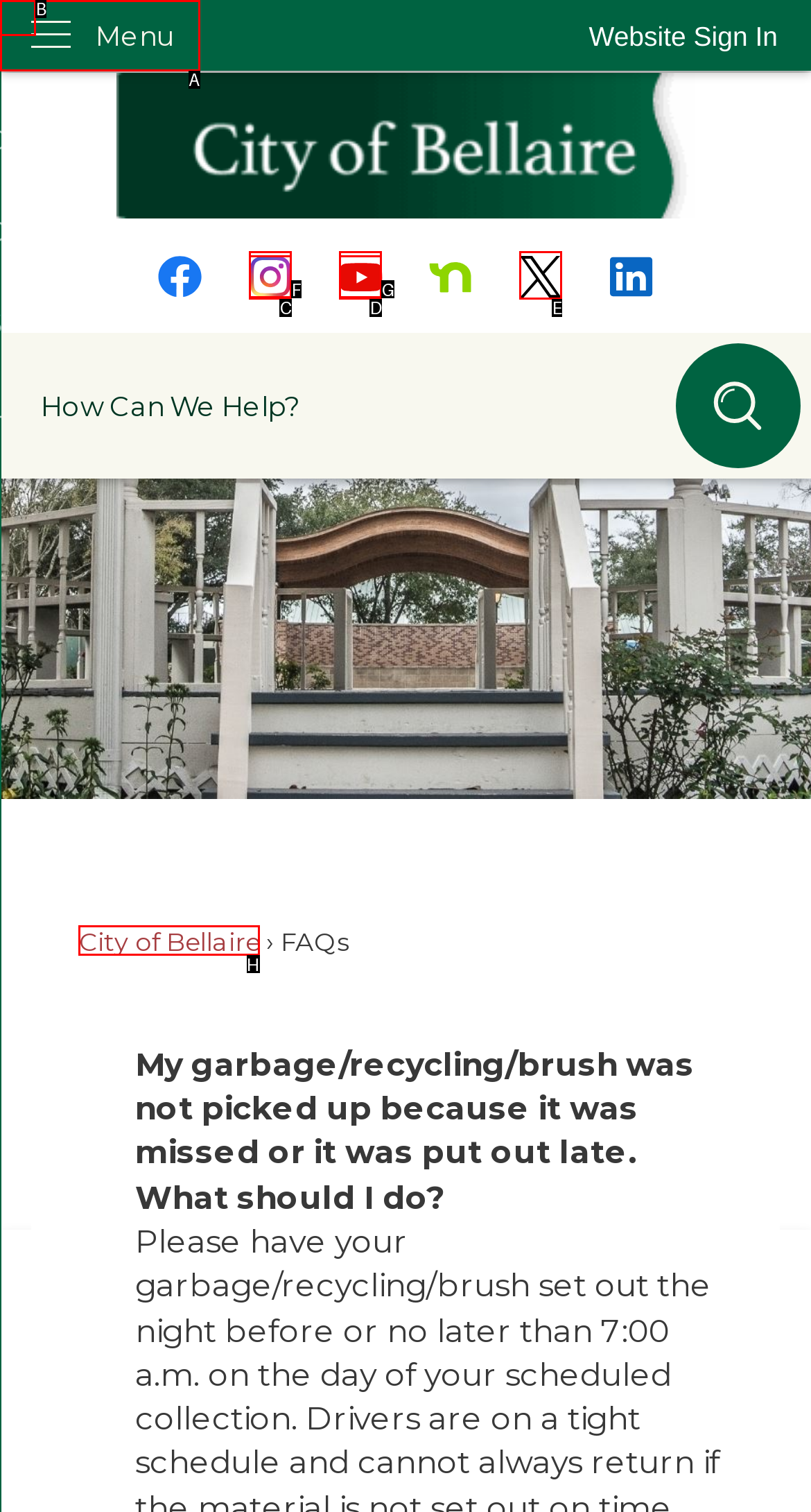Select the appropriate bounding box to fulfill the task: Follow the City of Bellaire link Respond with the corresponding letter from the choices provided.

H